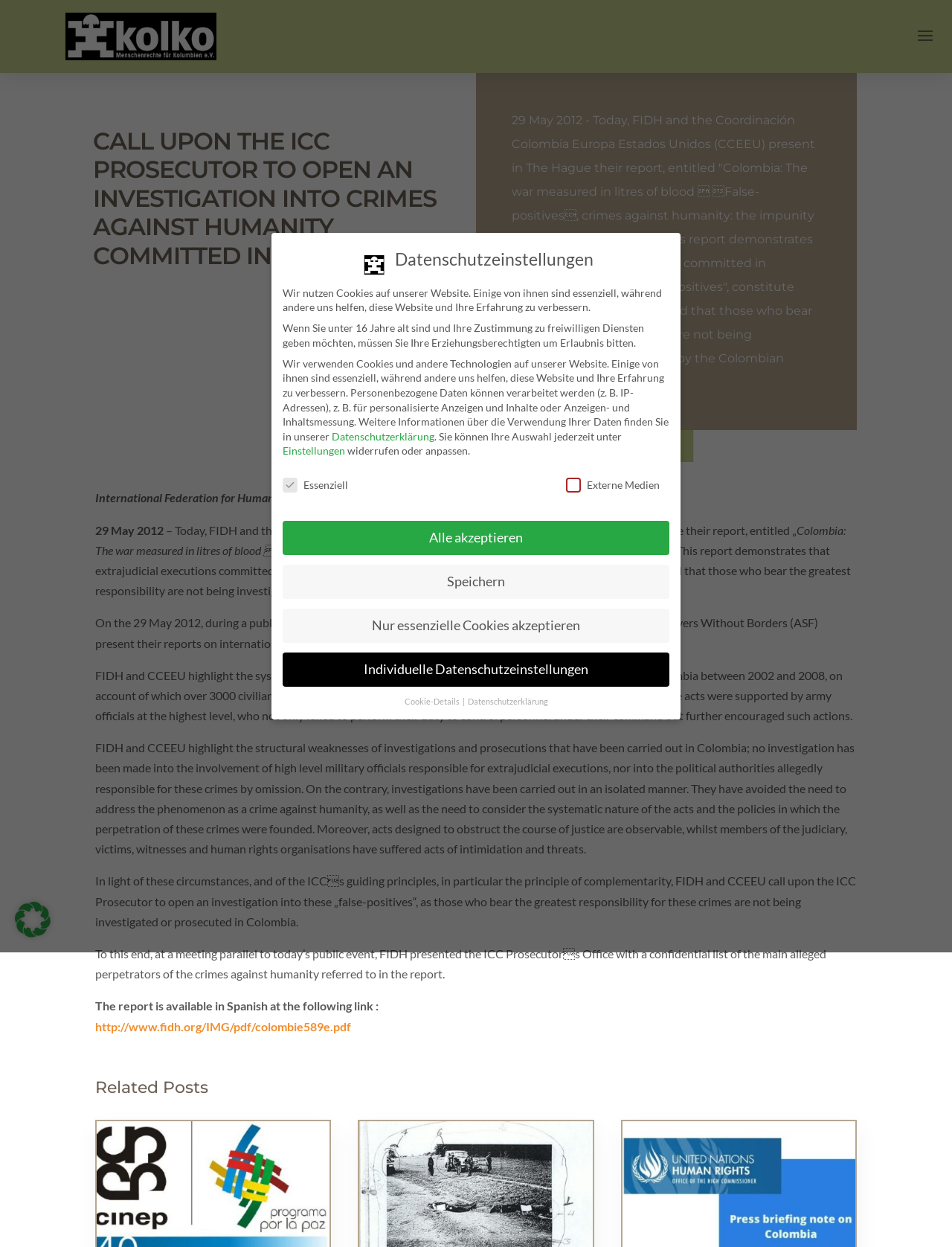Craft a detailed narrative of the webpage's structure and content.

This webpage is about a report presentation by FIDH and CCEEU on crimes against humanity committed in Colombia. At the top, there is a logo and a link to "kolko e.V. | Menschenrechte für Kolumbien" on the left side, and a search bar on the right side. Below the logo, there is a heading that reads "CALL UPON THE ICC PROSECUTOR TO OPEN AN INVESTIGATION INTO CRIMES AGAINST HUMANITY COMMITTED IN COLOMBIA".

The main content of the webpage is a report summary, which is divided into several paragraphs. The report discusses extrajudicial executions committed in Colombia, known as "false-positives", and how they constitute crimes against humanity. It also highlights the impunity of those responsible and the need for the ICC Prosecutor to open an investigation.

On the right side of the webpage, there is a section with links to related posts. Below the main content, there is a section about data protection settings, which includes several buttons and checkboxes to manage cookie settings. There are also several hidden buttons and links that are not visible by default.

In total, there are 2 images, 14 links, 27 static text elements, 3 headings, 1 search bar, 1 group, 7 buttons, and 2 checkboxes on this webpage.